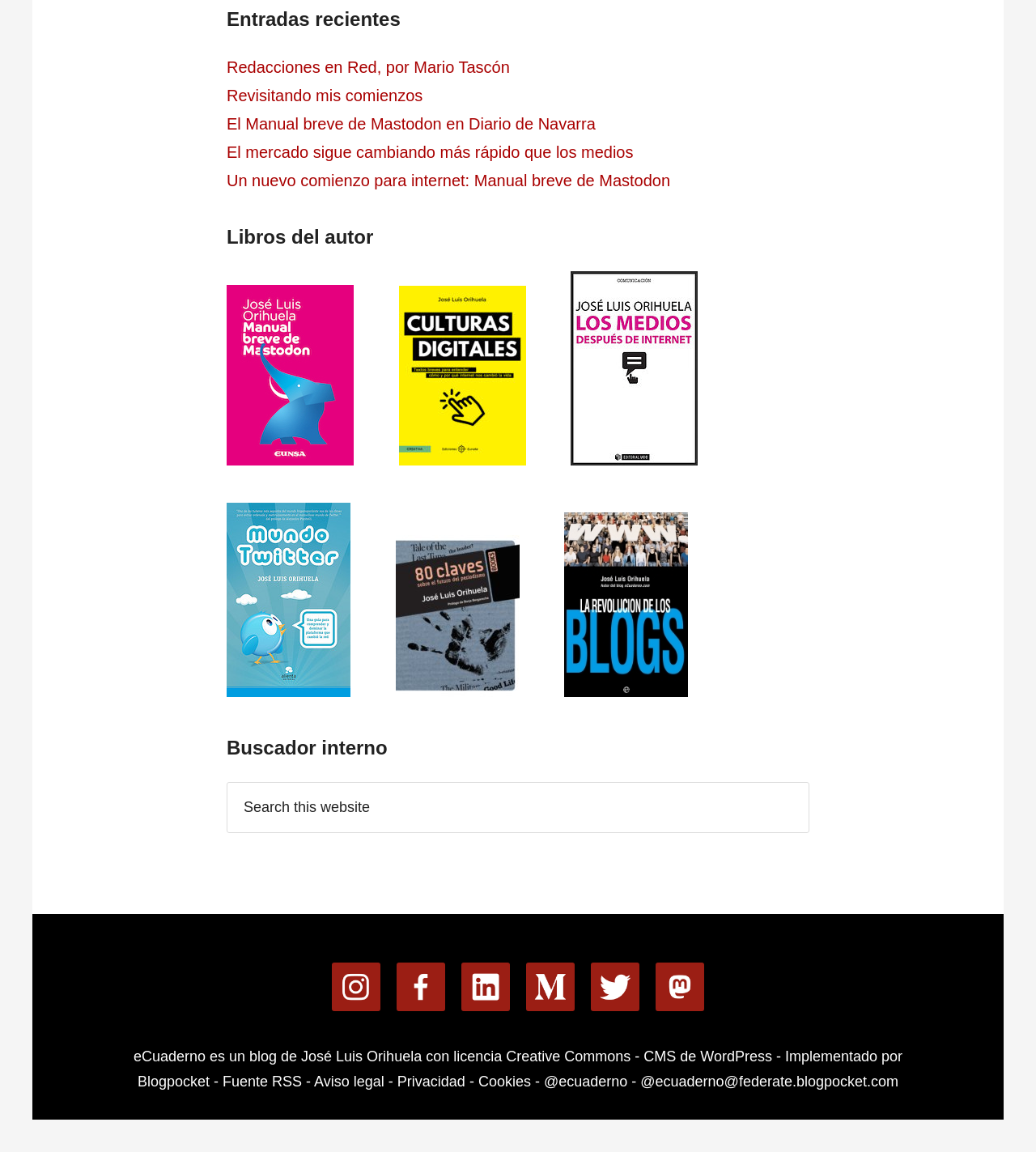What is the name of the blog author?
Examine the image and give a concise answer in one word or a short phrase.

José Luis Orihuela